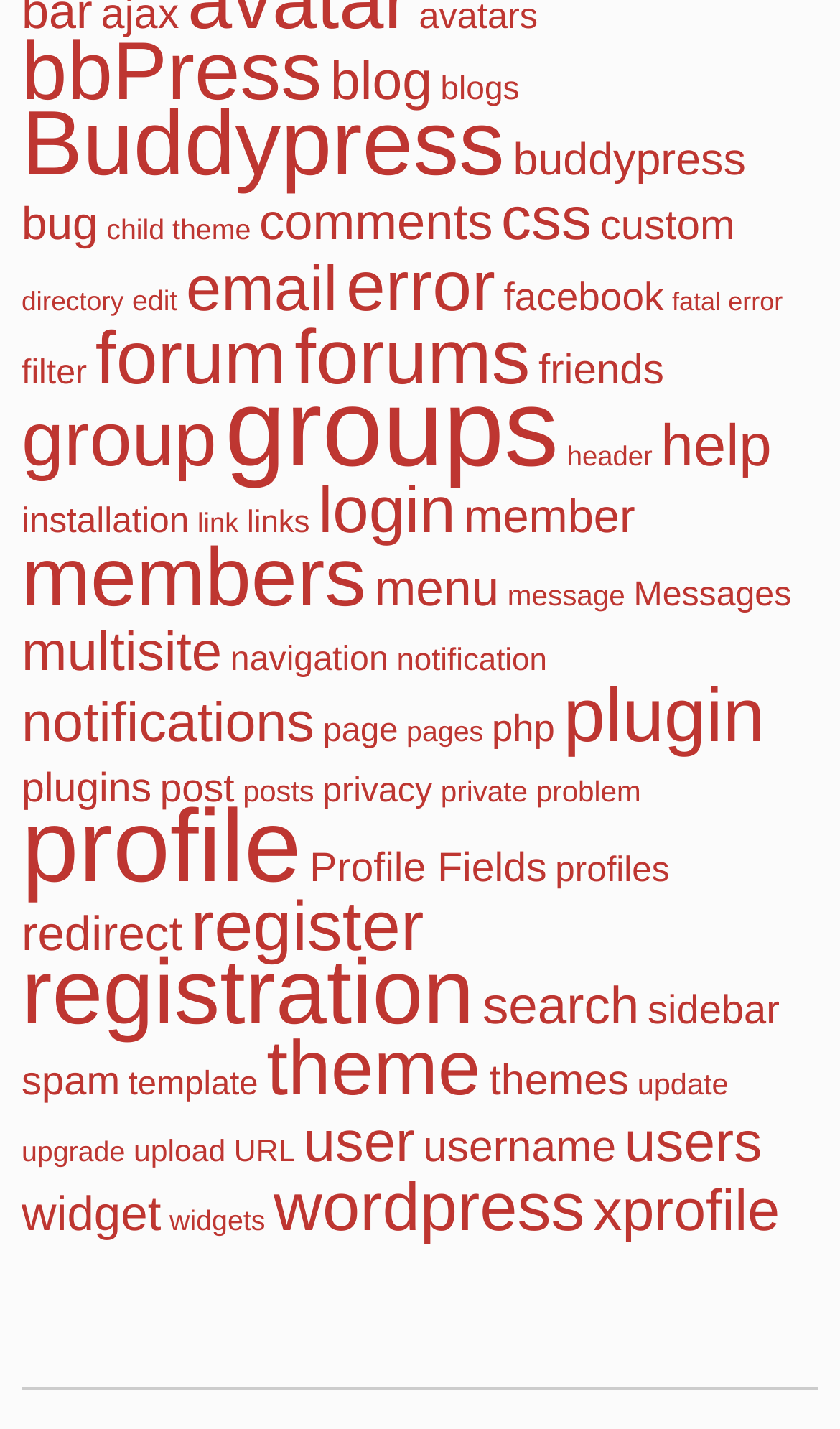Please predict the bounding box coordinates (top-left x, top-left y, bottom-right x, bottom-right y) for the UI element in the screenshot that fits the description: title="Search"

None